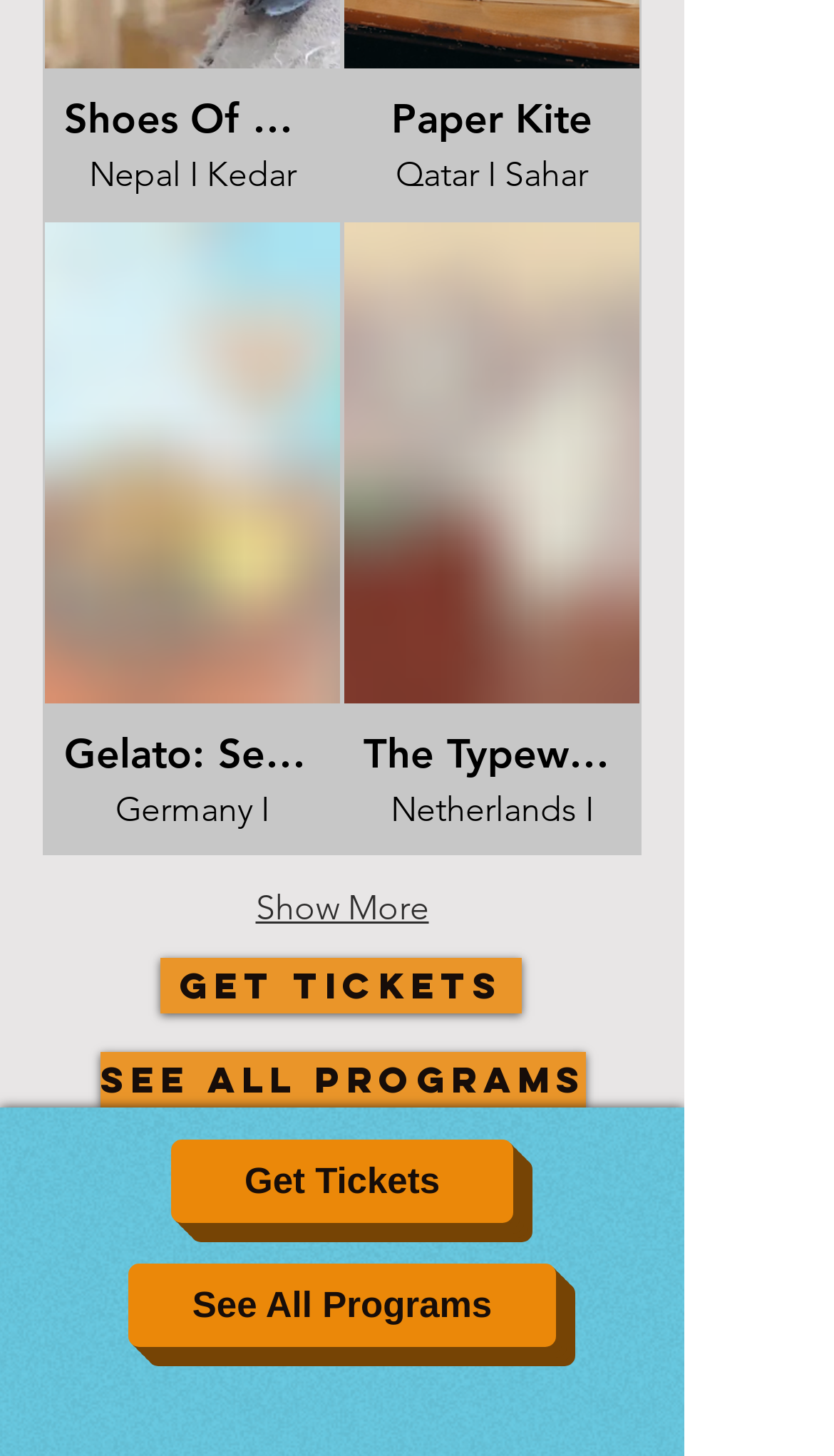Respond to the question below with a single word or phrase:
What is the function of the 'Show More' button?

To display more films